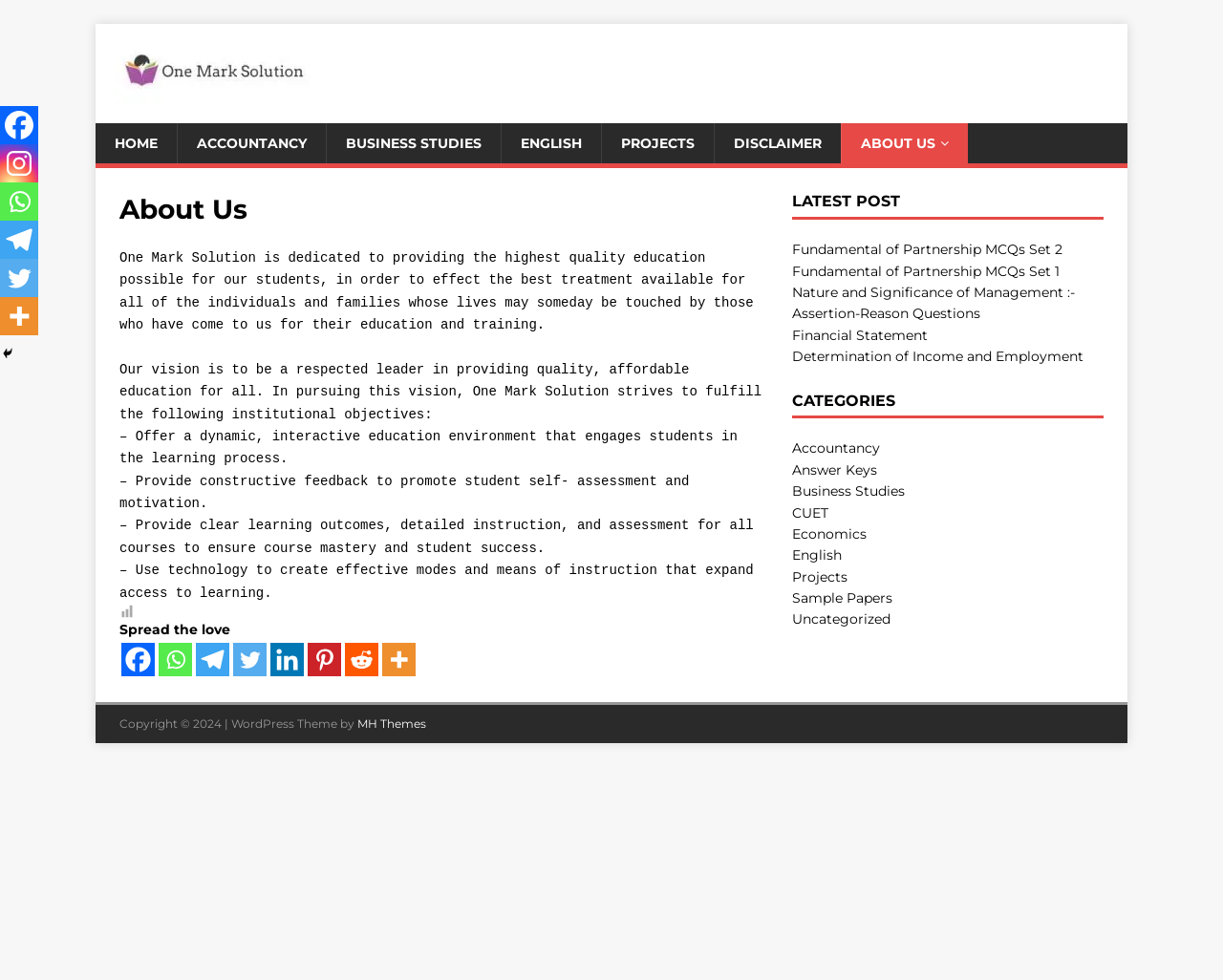Provide the bounding box coordinates of the HTML element described by the text: "alt="One Mark Solution"". The coordinates should be in the format [left, top, right, bottom] with values between 0 and 1.

[0.094, 0.086, 0.254, 0.104]